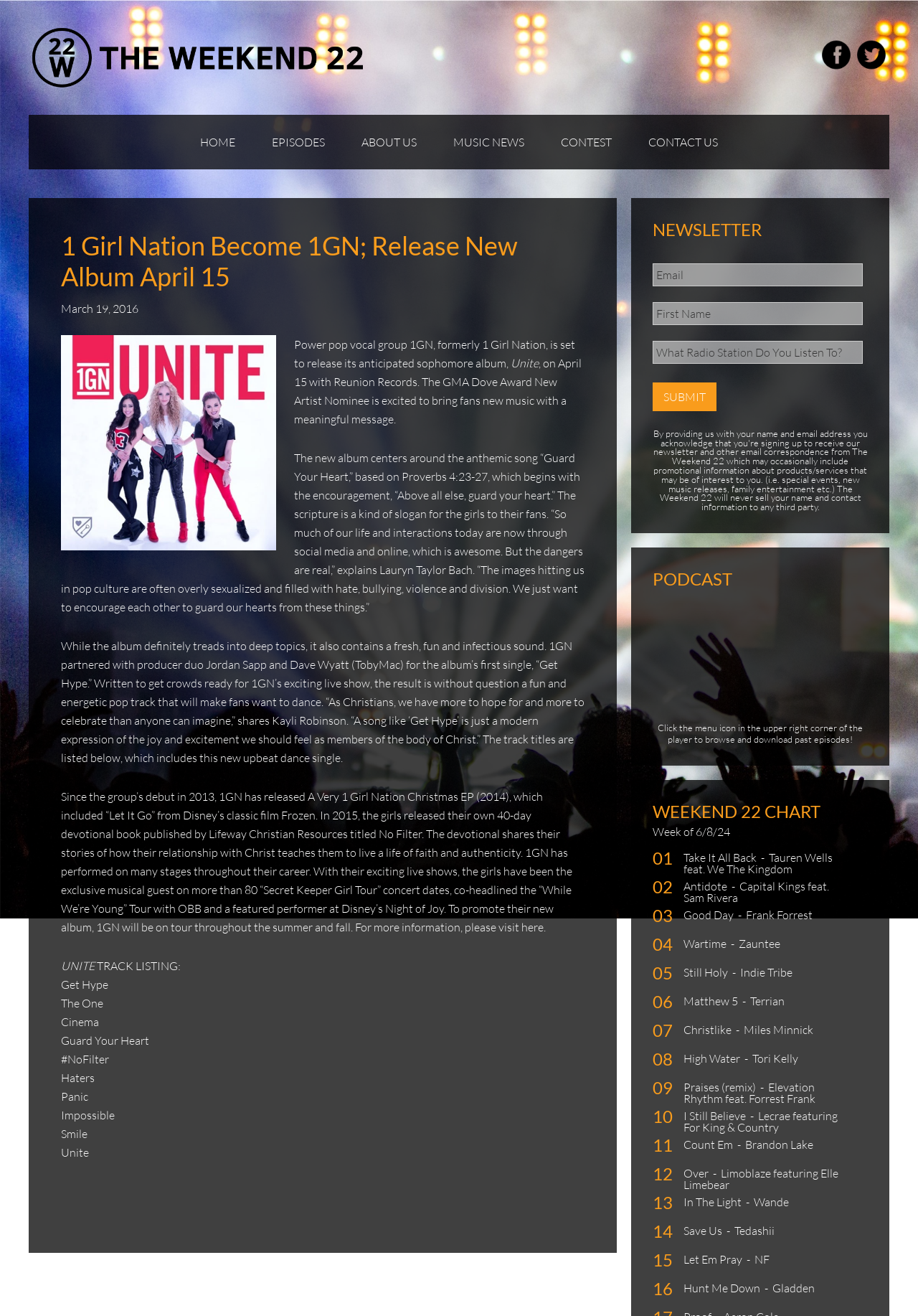What is the purpose of the song 'Get Hype'?
Please provide a detailed and thorough answer to the question.

The answer can be found in the article section of the webpage, where it is mentioned that '1GN partnered with producer duo Jordan Sapp and Dave Wyatt (TobyMac) for the album’s first single, “Get Hype.” Written to get crowds ready for 1GN’s exciting live show, the result is without question a fun and energetic pop track that will make fans want to dance.'